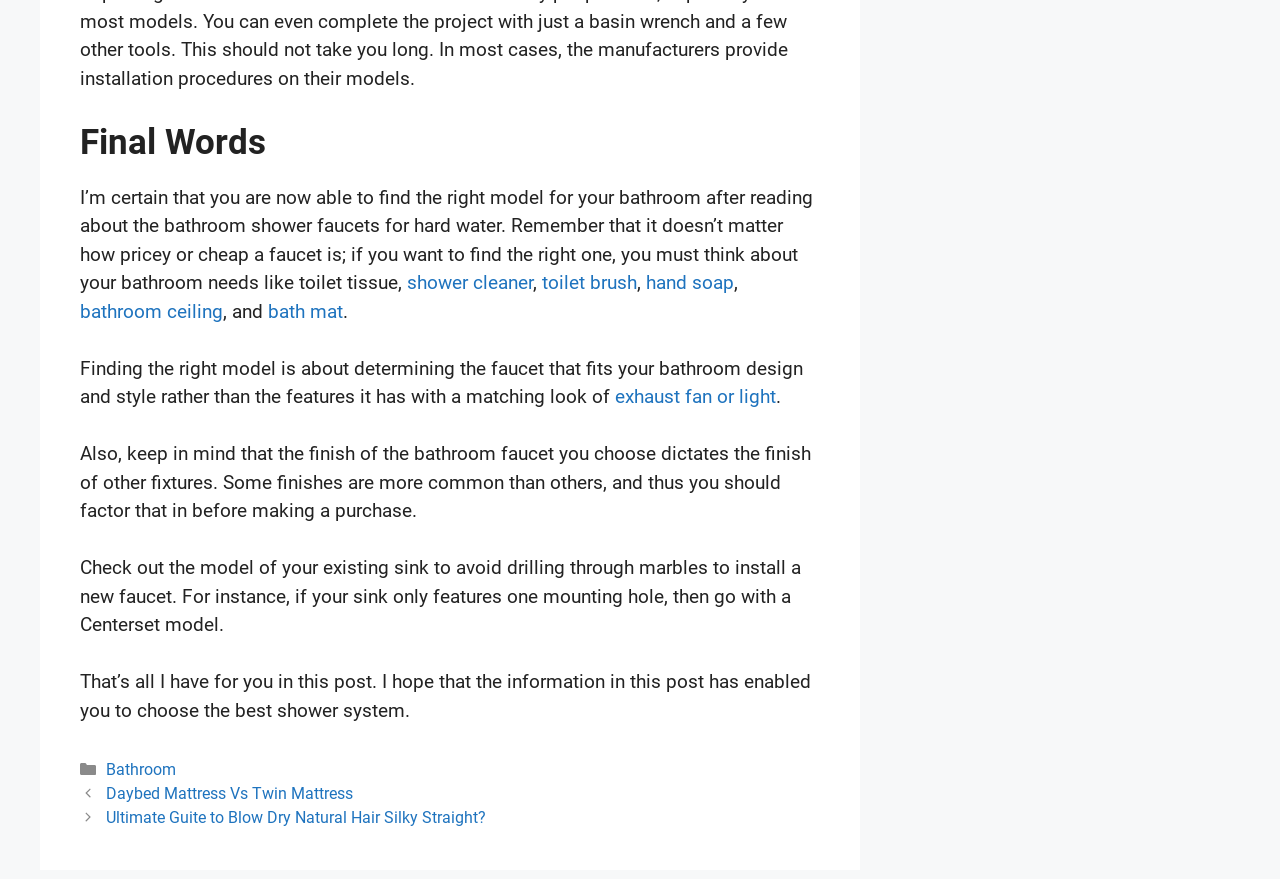Pinpoint the bounding box coordinates of the clickable area needed to execute the instruction: "Click on 'toilet brush'". The coordinates should be specified as four float numbers between 0 and 1, i.e., [left, top, right, bottom].

[0.423, 0.47, 0.498, 0.496]